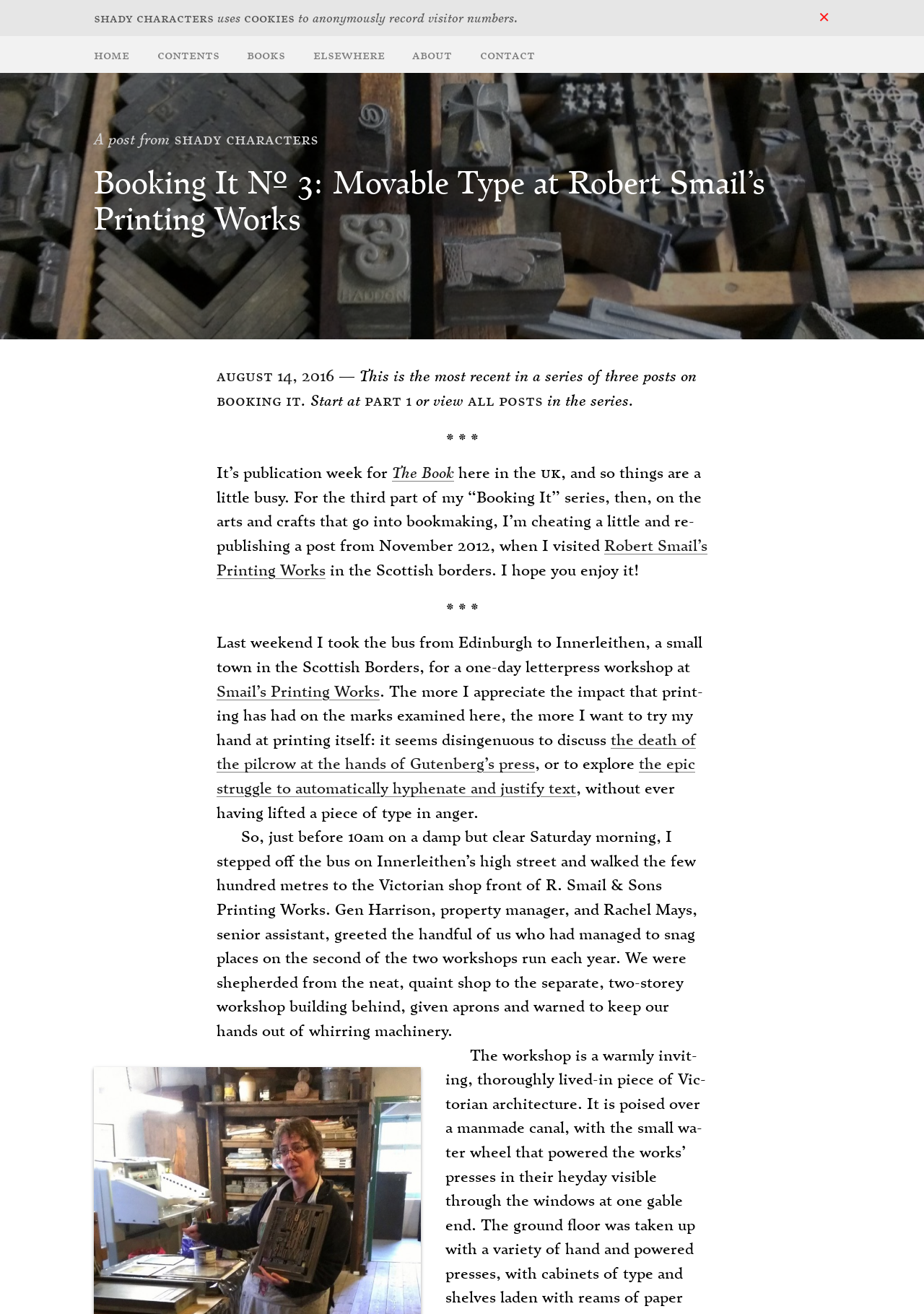Can you pinpoint the bounding box coordinates for the clickable element required for this instruction: "view all posts in the series"? The coordinates should be four float numbers between 0 and 1, i.e., [left, top, right, bottom].

[0.506, 0.296, 0.588, 0.312]